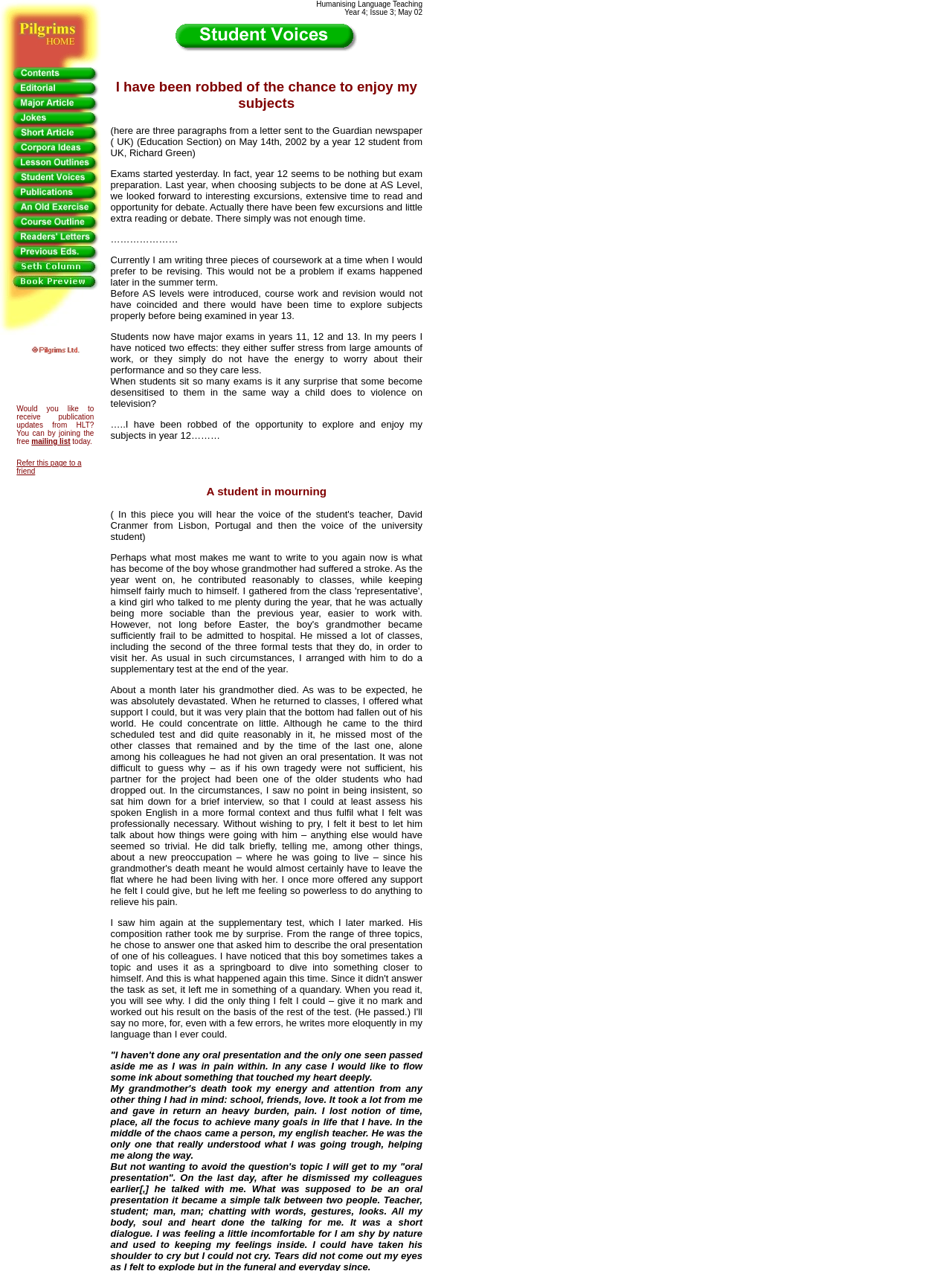Determine the bounding box coordinates (top-left x, top-left y, bottom-right x, bottom-right y) of the UI element described in the following text: alt="Copyright Information"

[0.031, 0.27, 0.085, 0.28]